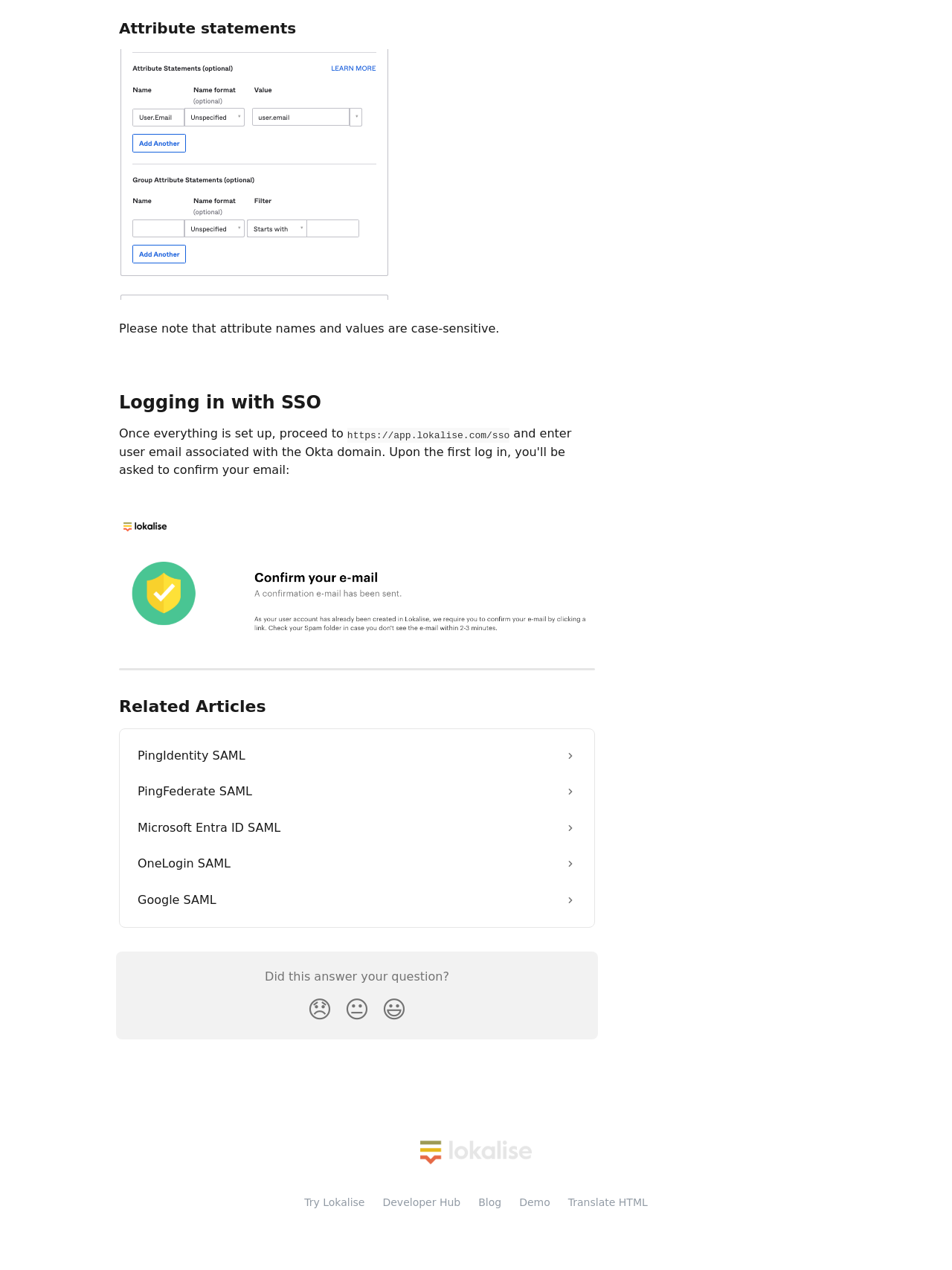Based on the element description: "😐", identify the UI element and provide its bounding box coordinates. Use four float numbers between 0 and 1, [left, top, right, bottom].

[0.355, 0.779, 0.395, 0.811]